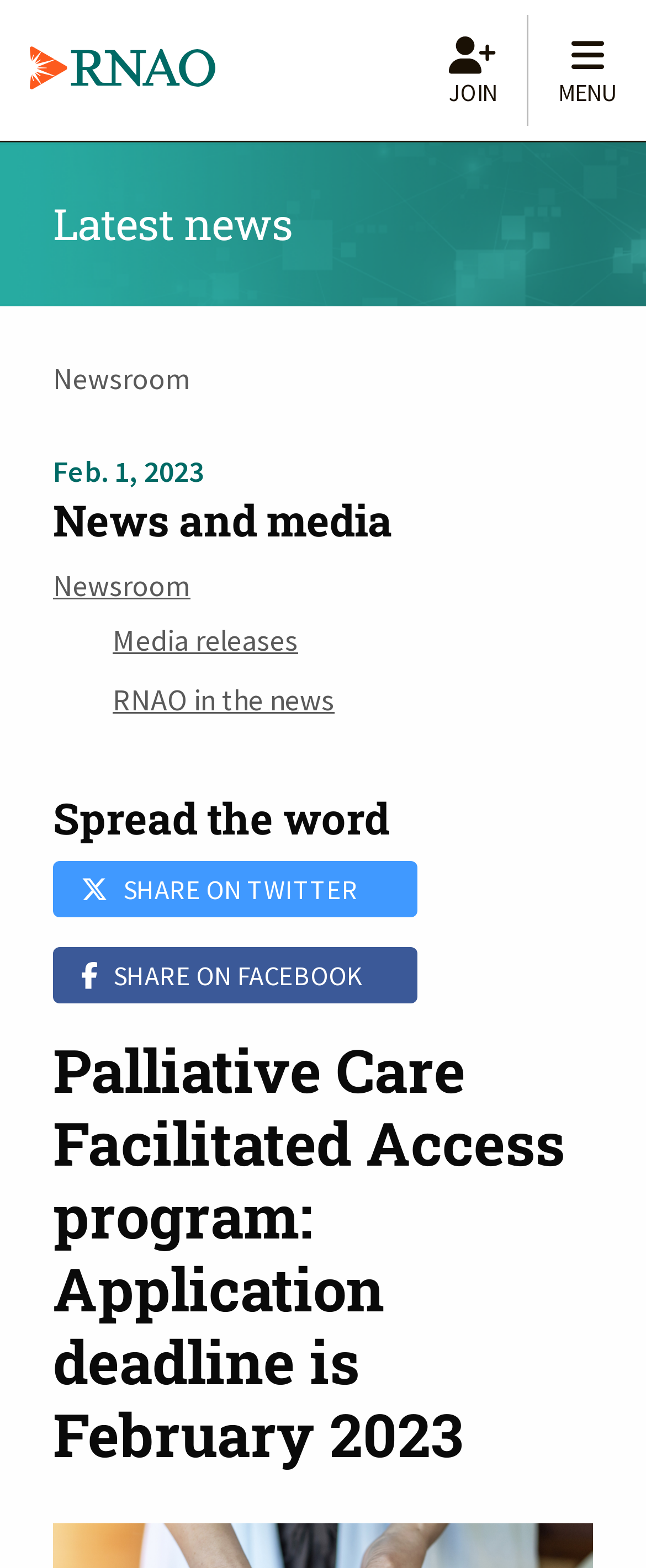Can you find the bounding box coordinates of the area I should click to execute the following instruction: "Read the latest news"?

[0.082, 0.125, 0.454, 0.161]